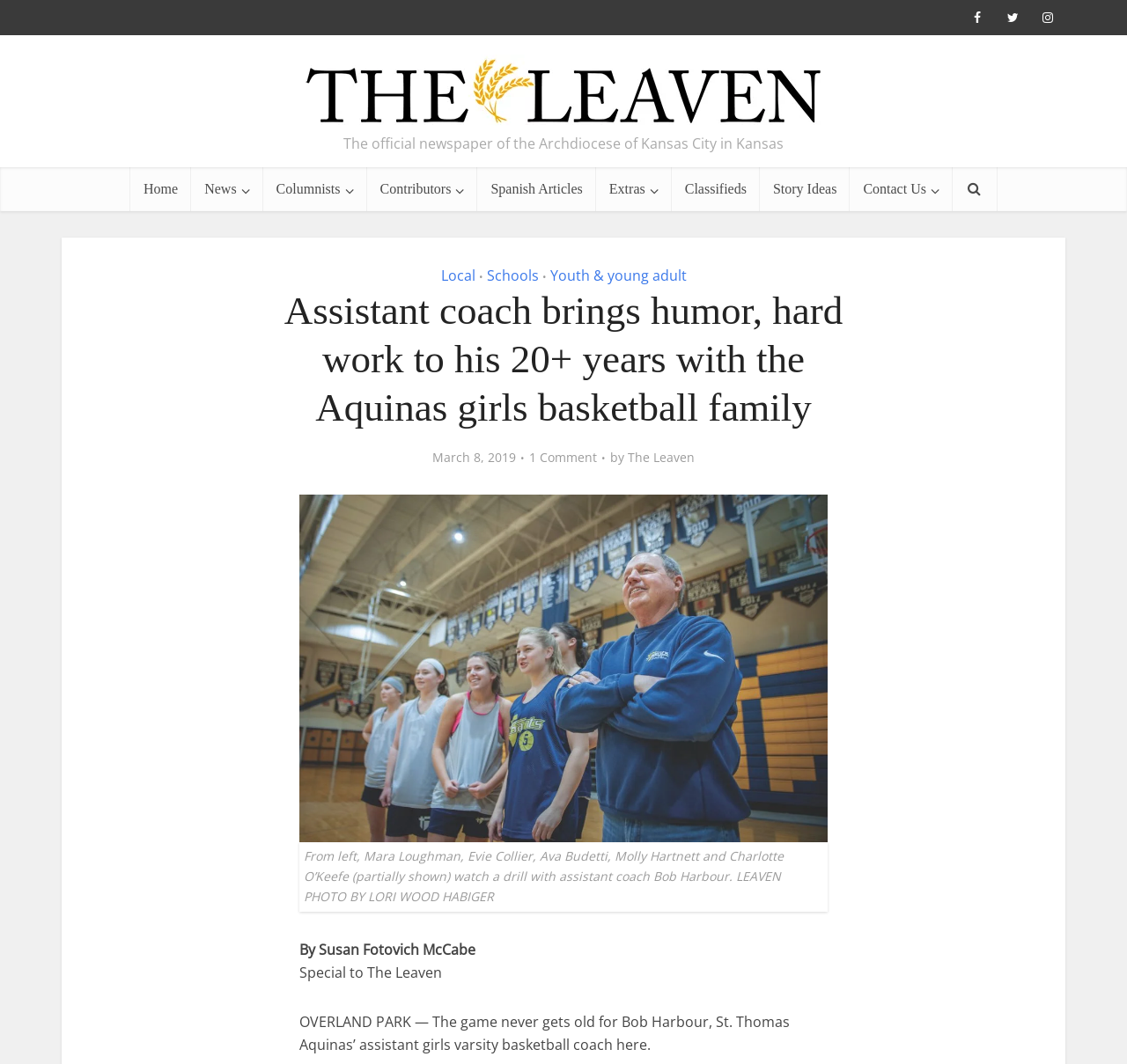Identify the bounding box coordinates of the HTML element based on this description: "Instagram".

[0.914, 0.0, 0.945, 0.033]